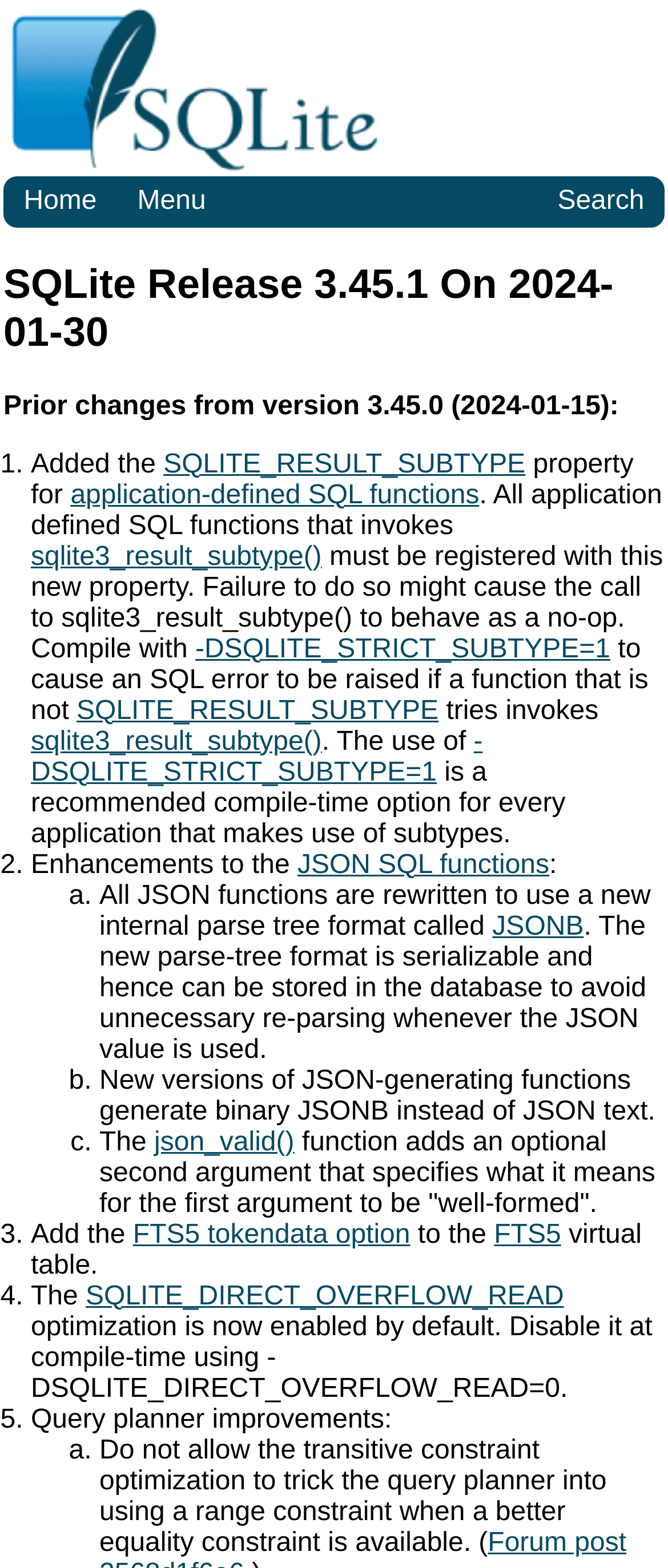Please predict the bounding box coordinates of the element's region where a click is necessary to complete the following instruction: "Click the 'Home' link". The coordinates should be represented by four float numbers between 0 and 1, i.e., [left, top, right, bottom].

[0.005, 0.112, 0.175, 0.145]